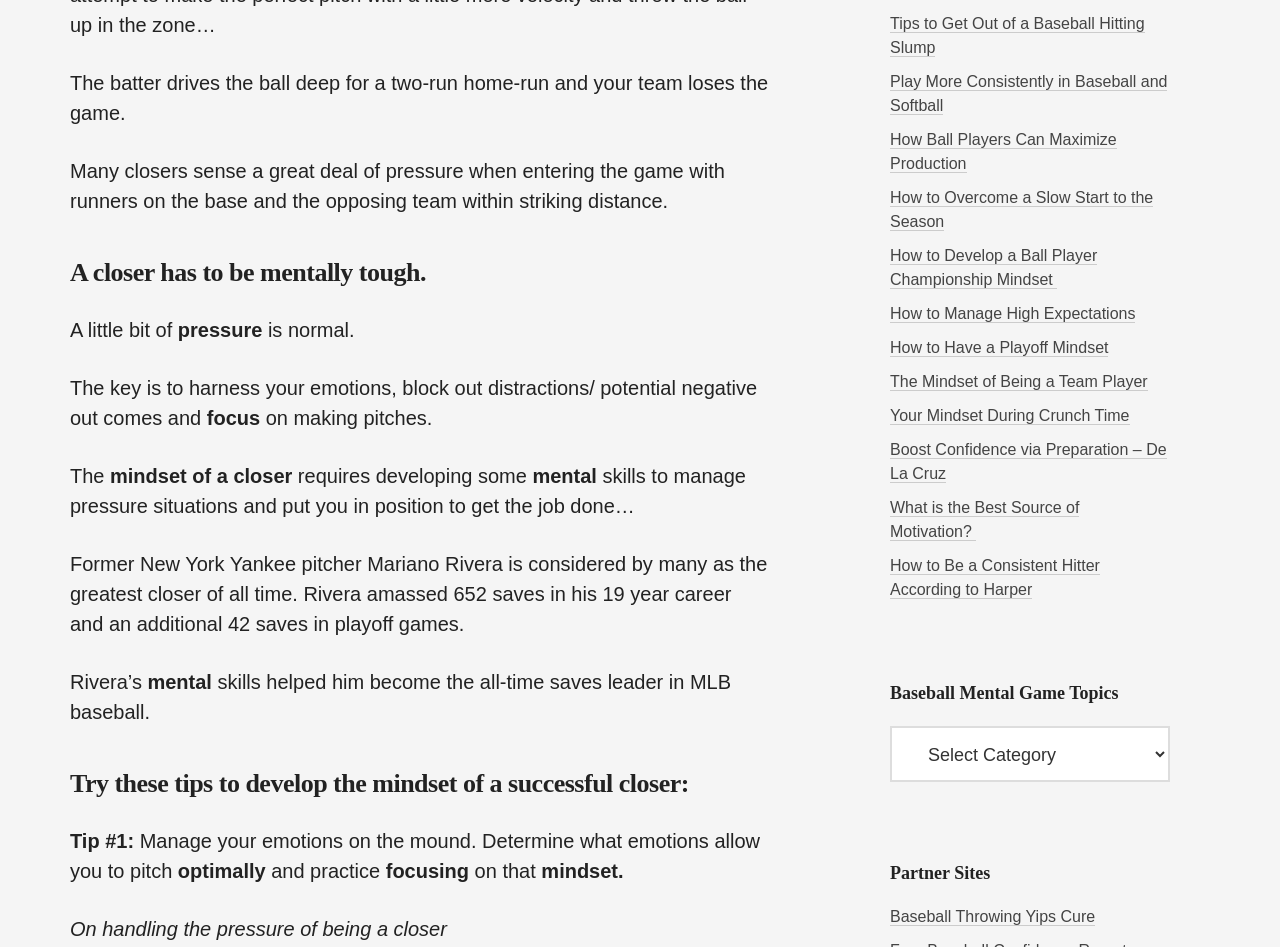Please find the bounding box coordinates in the format (top-left x, top-left y, bottom-right x, bottom-right y) for the given element description. Ensure the coordinates are floating point numbers between 0 and 1. Description: Baseball Throwing Yips Cure

[0.695, 0.959, 0.856, 0.978]